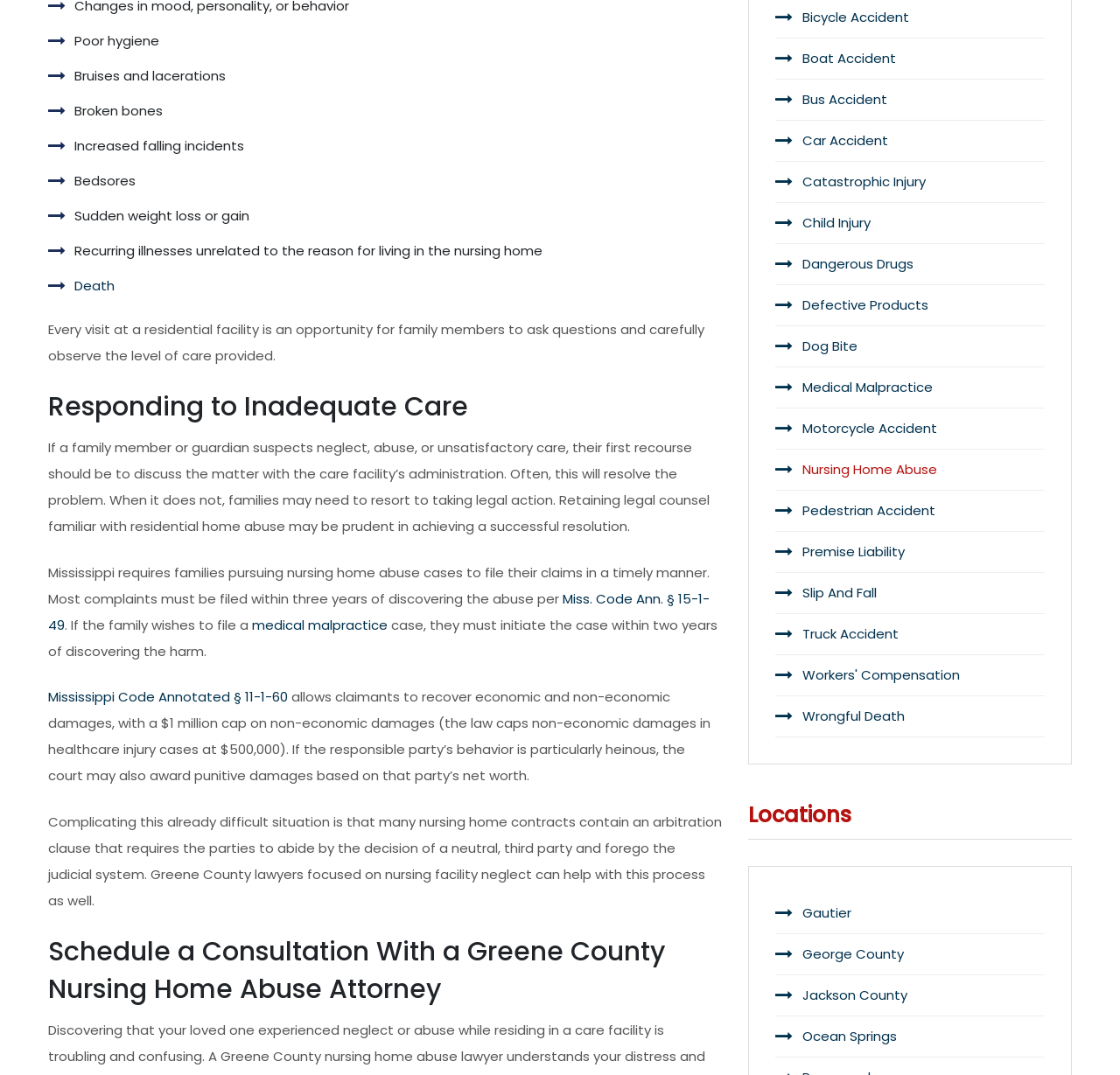Please pinpoint the bounding box coordinates for the region I should click to adhere to this instruction: "Click on 'medical malpractice'".

[0.225, 0.573, 0.346, 0.59]